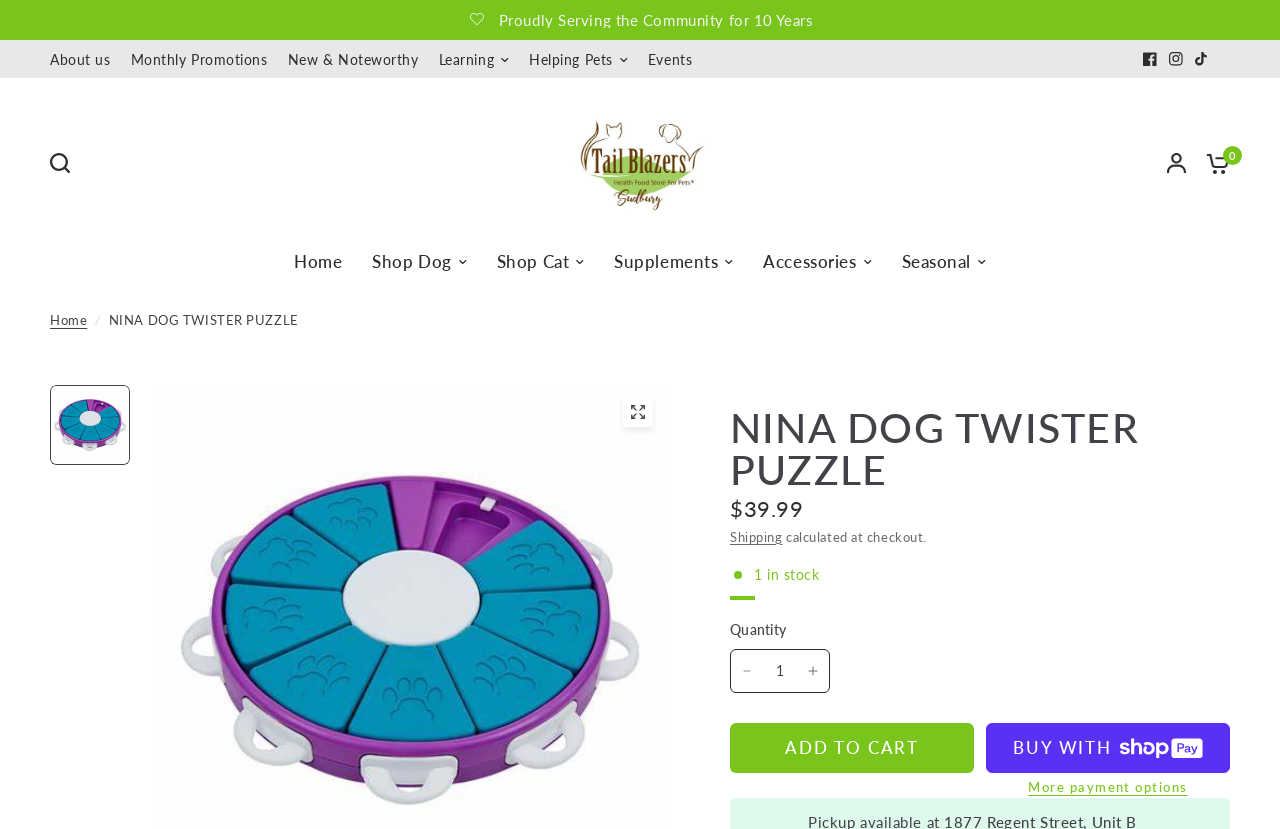Determine the bounding box coordinates of the clickable region to carry out the instruction: "Click on the 'About us' menu item".

[0.039, 0.059, 0.094, 0.086]